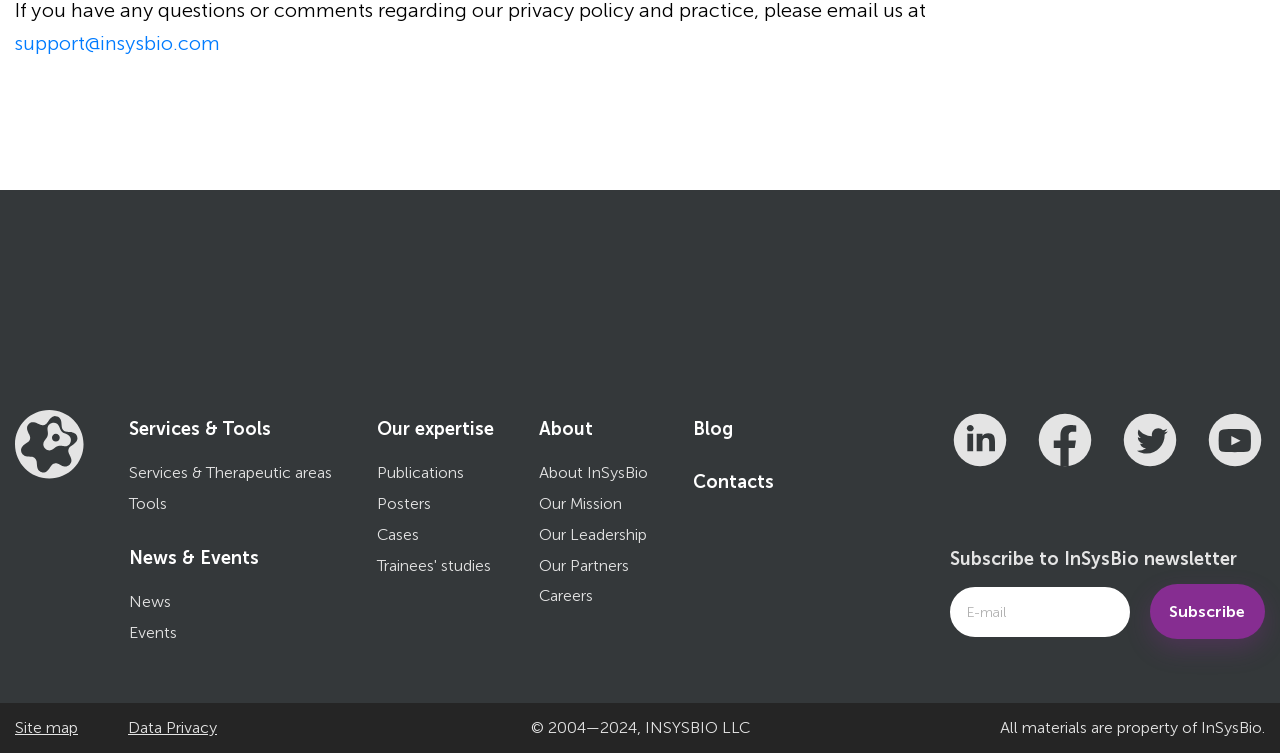What is the purpose of the 'support@insysbio.com' link?
Provide a detailed and extensive answer to the question.

The 'support@insysbio.com' link is a contact email address, suggesting that it is used to contact the support team of InSysBio.